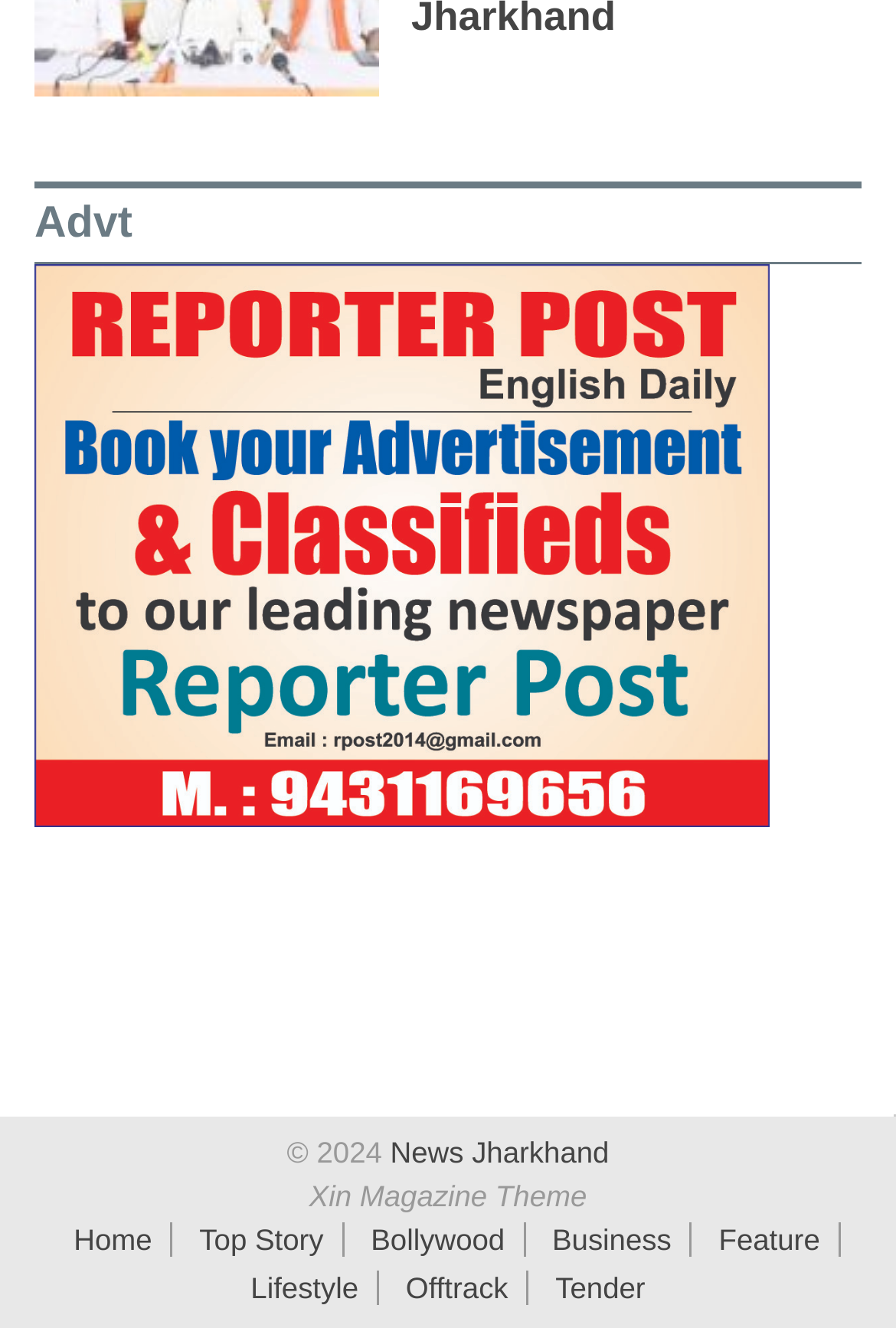Identify the bounding box coordinates of the clickable section necessary to follow the following instruction: "visit the News Jharkhand page". The coordinates should be presented as four float numbers from 0 to 1, i.e., [left, top, right, bottom].

[0.426, 0.855, 0.68, 0.881]